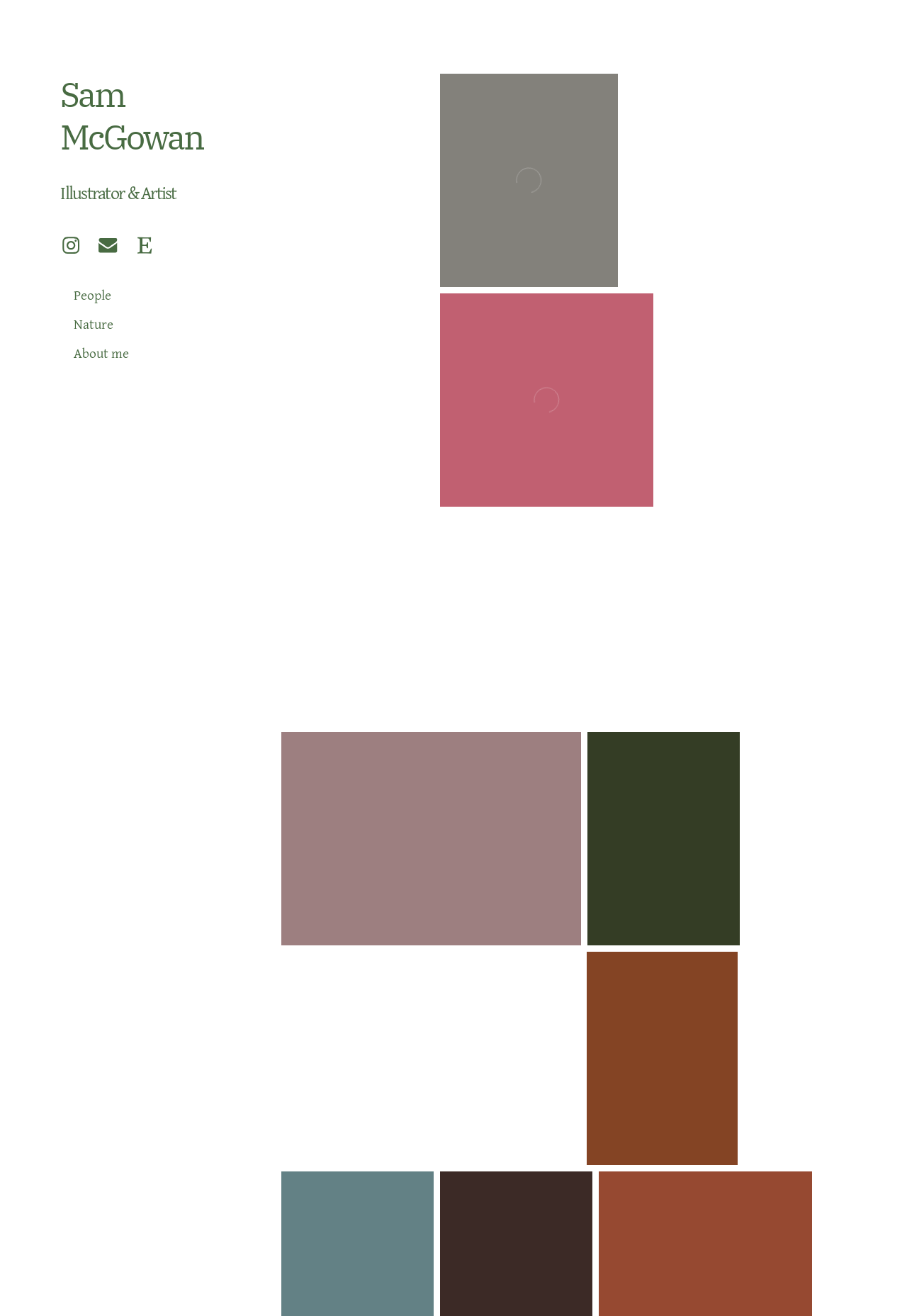Is there an 'About me' section on the webpage?
Based on the visual information, provide a detailed and comprehensive answer.

The webpage has a link 'About me', which indicates that there is a section or page dedicated to information about Sam McGowan.